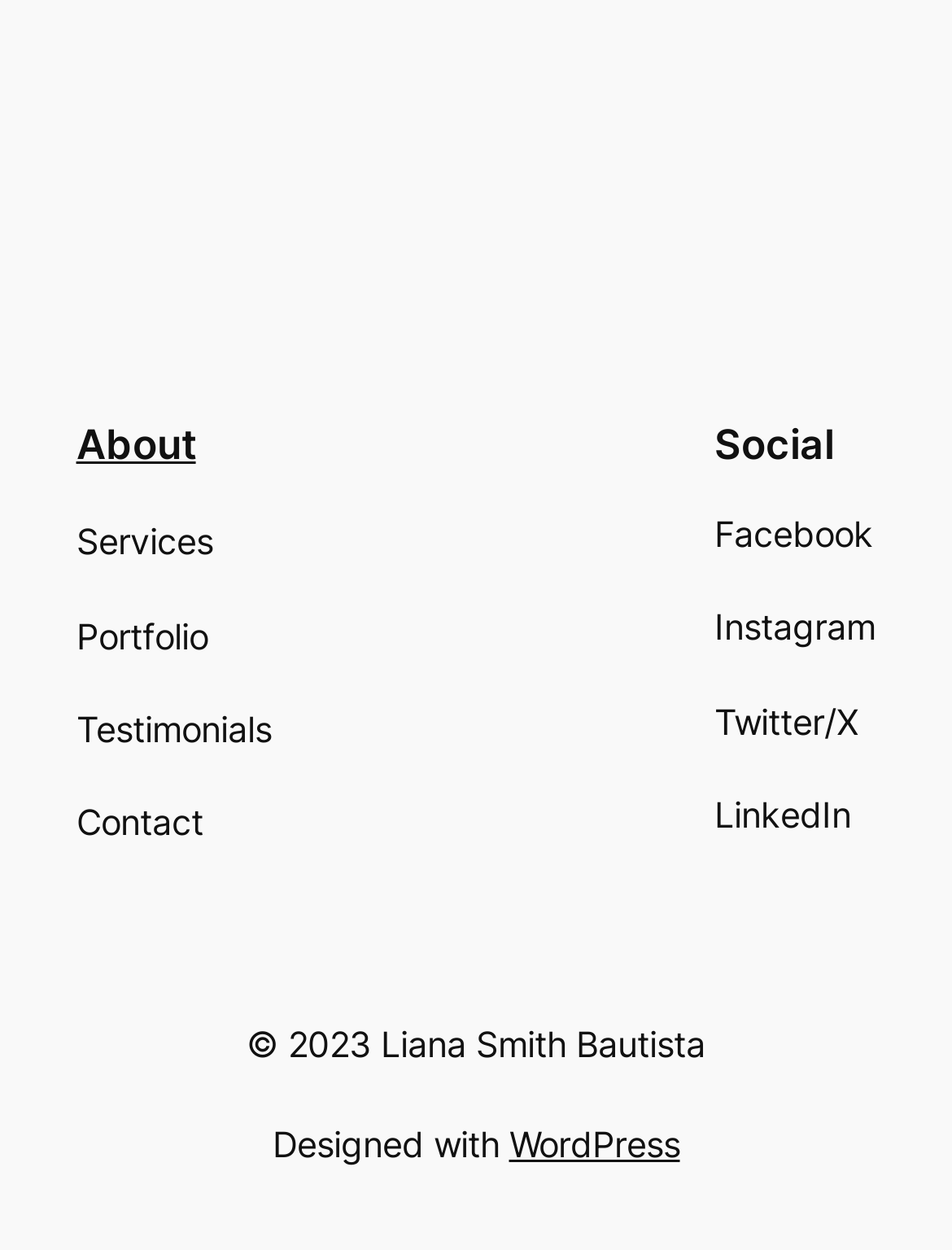Please locate the bounding box coordinates of the element's region that needs to be clicked to follow the instruction: "check Testimonials". The bounding box coordinates should be provided as four float numbers between 0 and 1, i.e., [left, top, right, bottom].

[0.08, 0.562, 0.285, 0.606]